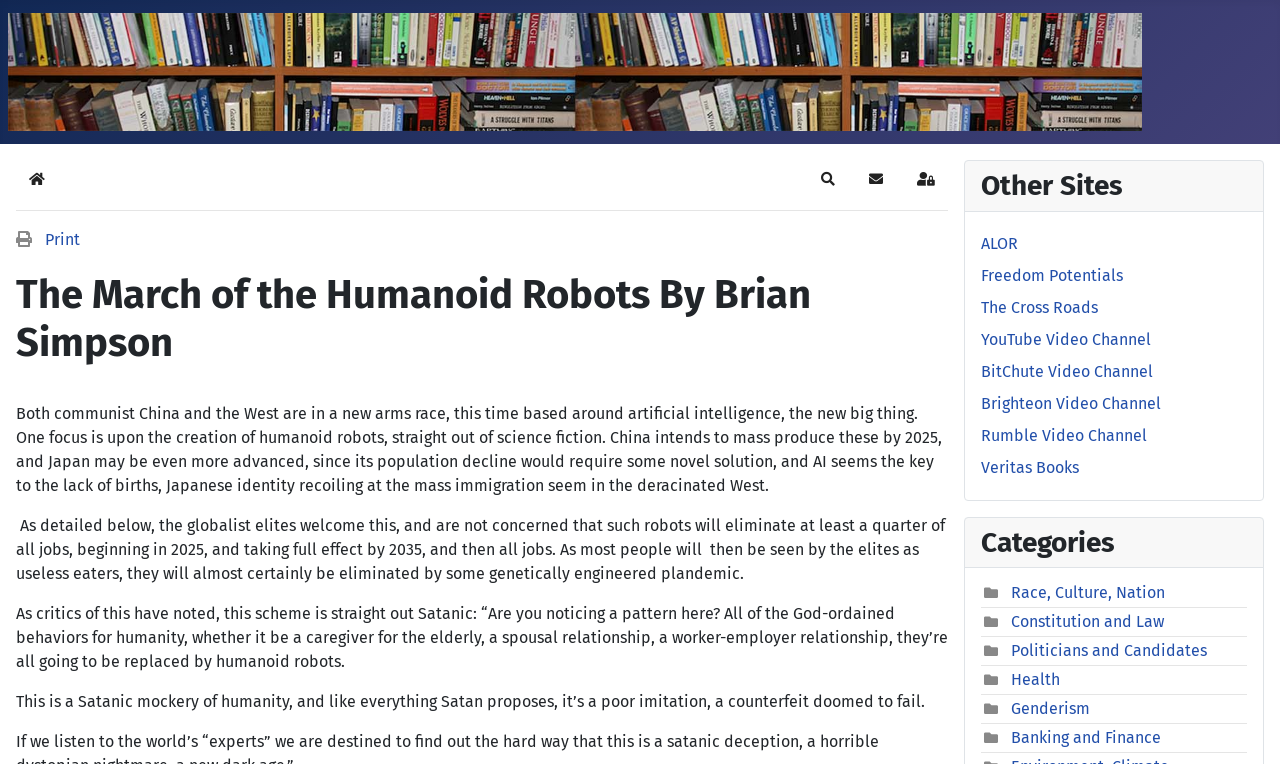Identify the bounding box coordinates of the clickable region to carry out the given instruction: "Print the current page".

[0.035, 0.301, 0.062, 0.326]